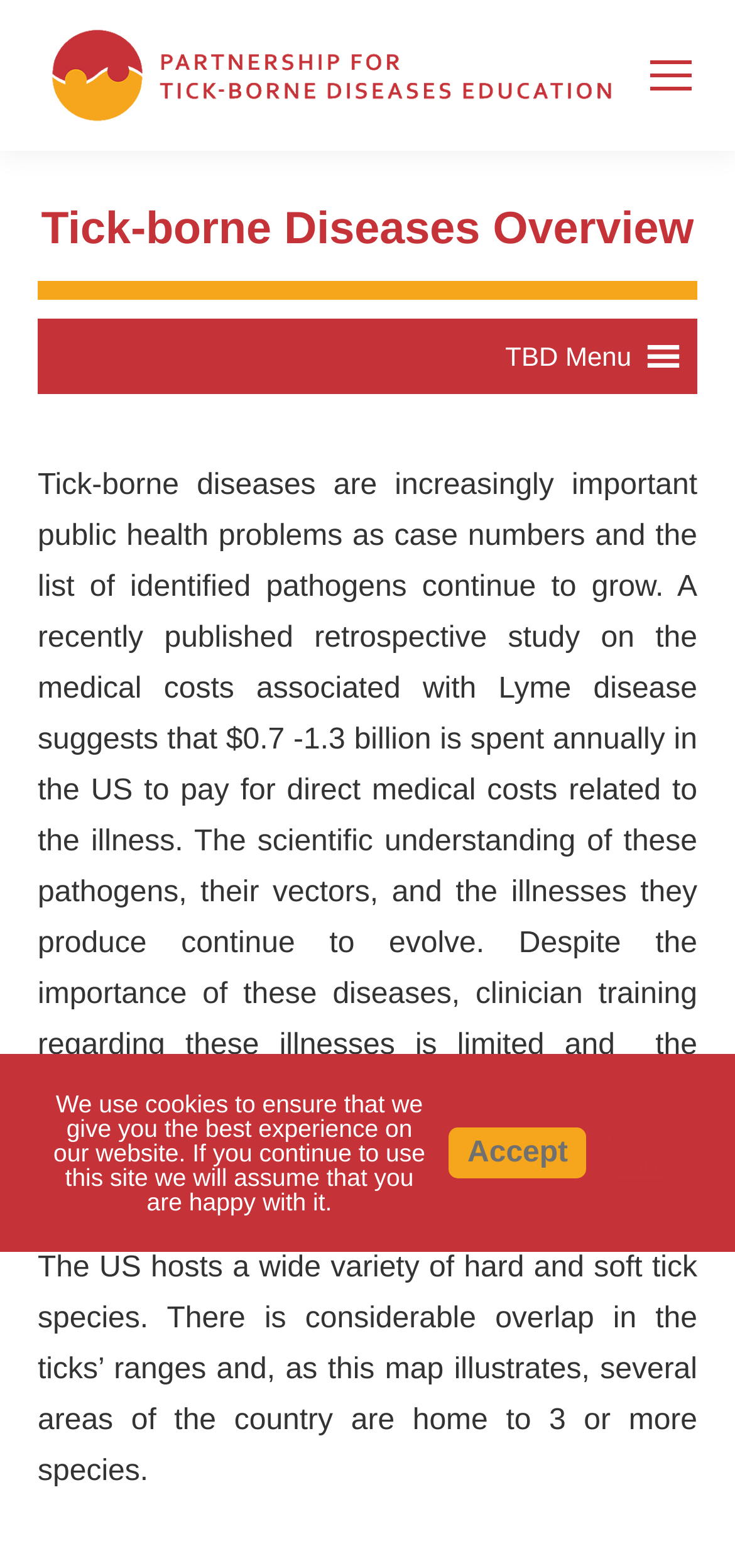Give a detailed account of the webpage's layout and content.

The webpage is about tick-borne diseases, specifically providing an overview of the topic. At the top right corner, there is a mobile menu icon and a link to the "Partnership for Tick-borne Diseases Education" with an accompanying image. Below this, there is a heading that reads "Tick-borne Diseases Overview".

On the left side of the page, there is a menu with a button labeled "TBD Menu" that is not expanded. To the right of the menu, there is a block of text that discusses the importance of tick-borne diseases as a public health problem, citing a study on the medical costs associated with Lyme disease. This text is followed by another block of text that talks about the variety of tick species in the US and their ranges.

At the bottom of the page, there is a link to "Go to Top" accompanied by an image, and a notice about the use of cookies on the website. Below this notice, there are two links: "Accept" and "Privacy Policy".